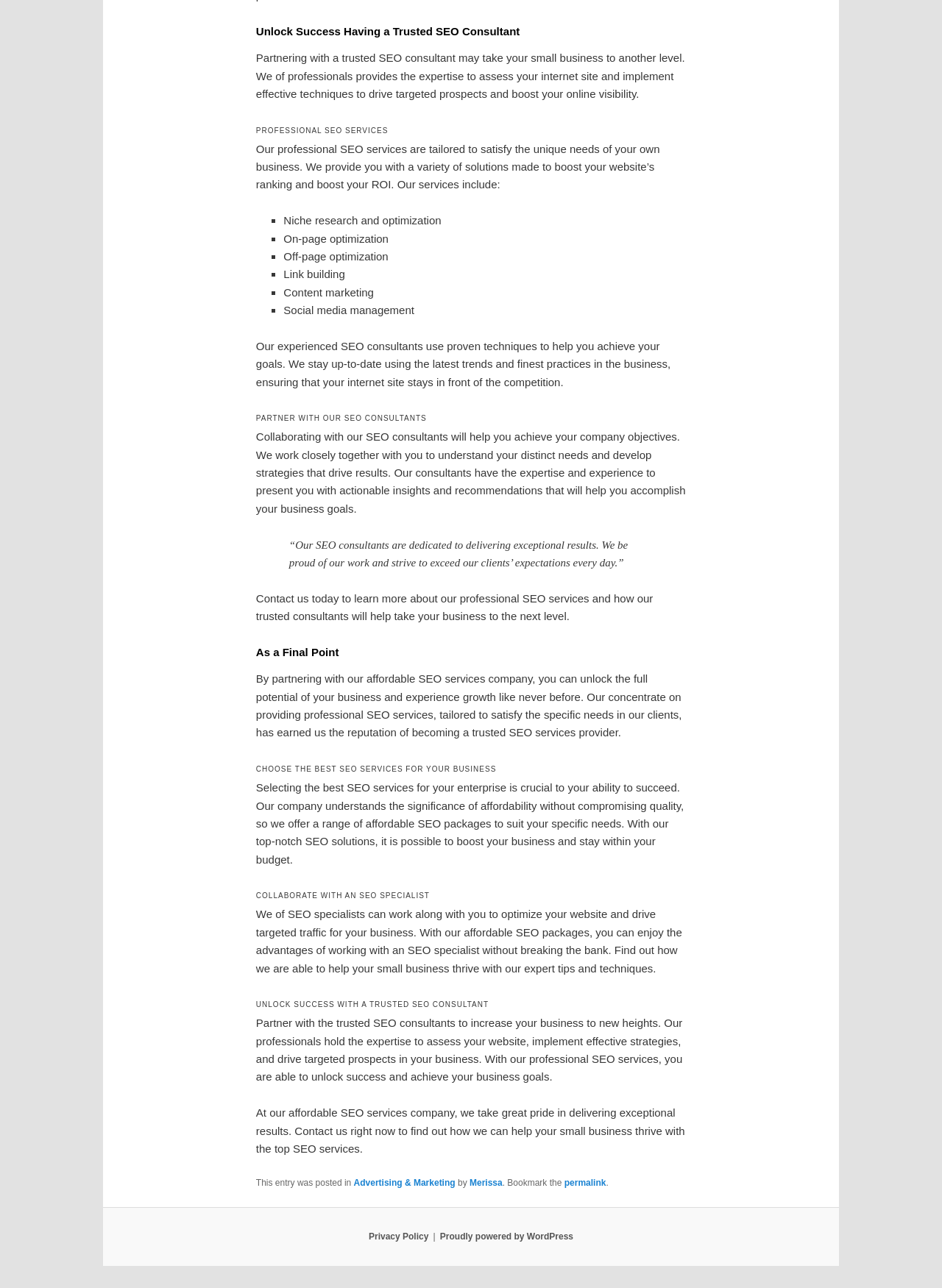What is the focus of the SEO services company?
Please describe in detail the information shown in the image to answer the question.

The focus of the SEO services company is providing professional SEO services, tailored to meet the specific needs of clients, as stated in the section 'As a Final Point', which explains that the company concentrates on providing professional SEO services to help clients unlock the full potential of their business.